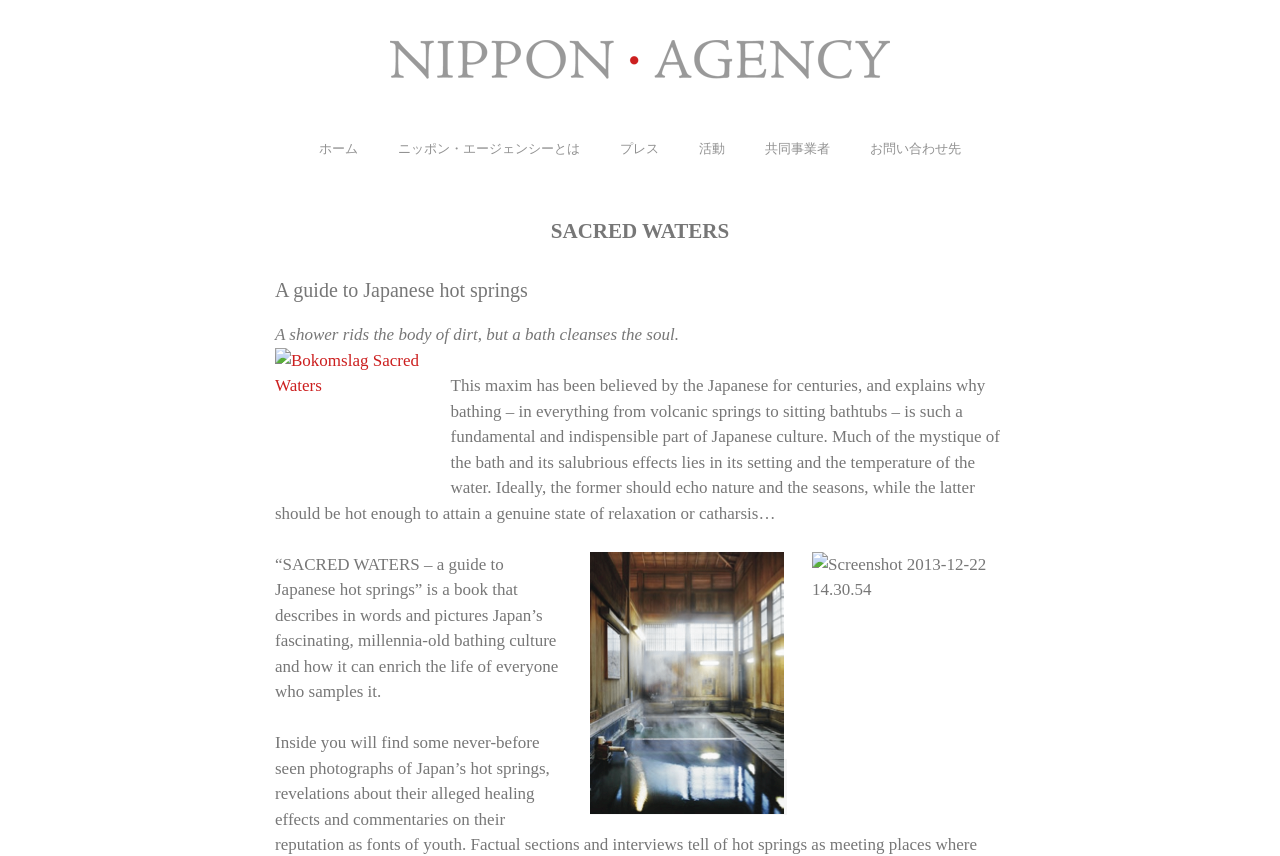What is the topic of the book described on the webpage?
From the image, respond using a single word or phrase.

Japanese hot springs